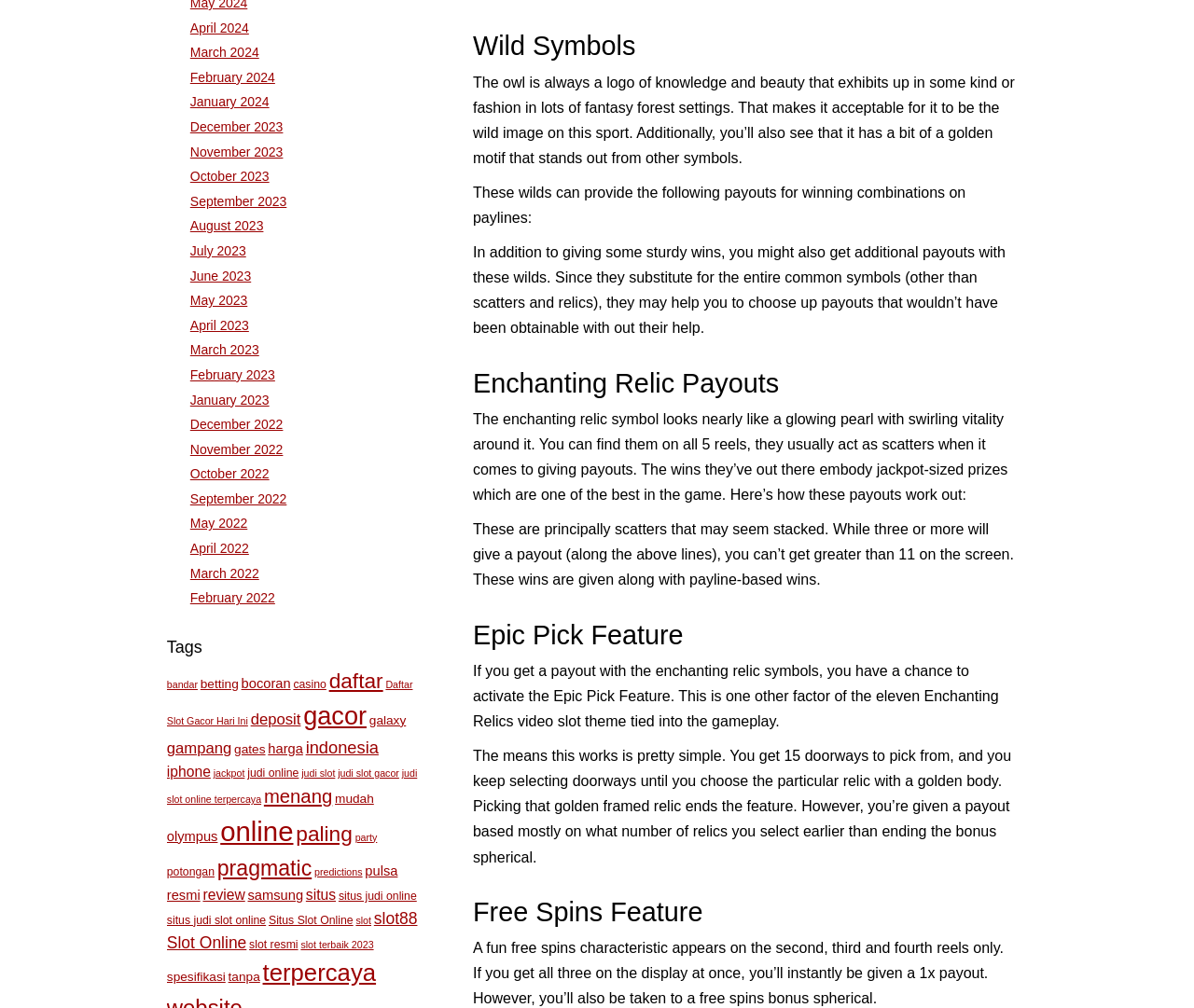Determine the bounding box coordinates for the area you should click to complete the following instruction: "Click on 'April 2024'".

[0.159, 0.02, 0.208, 0.035]